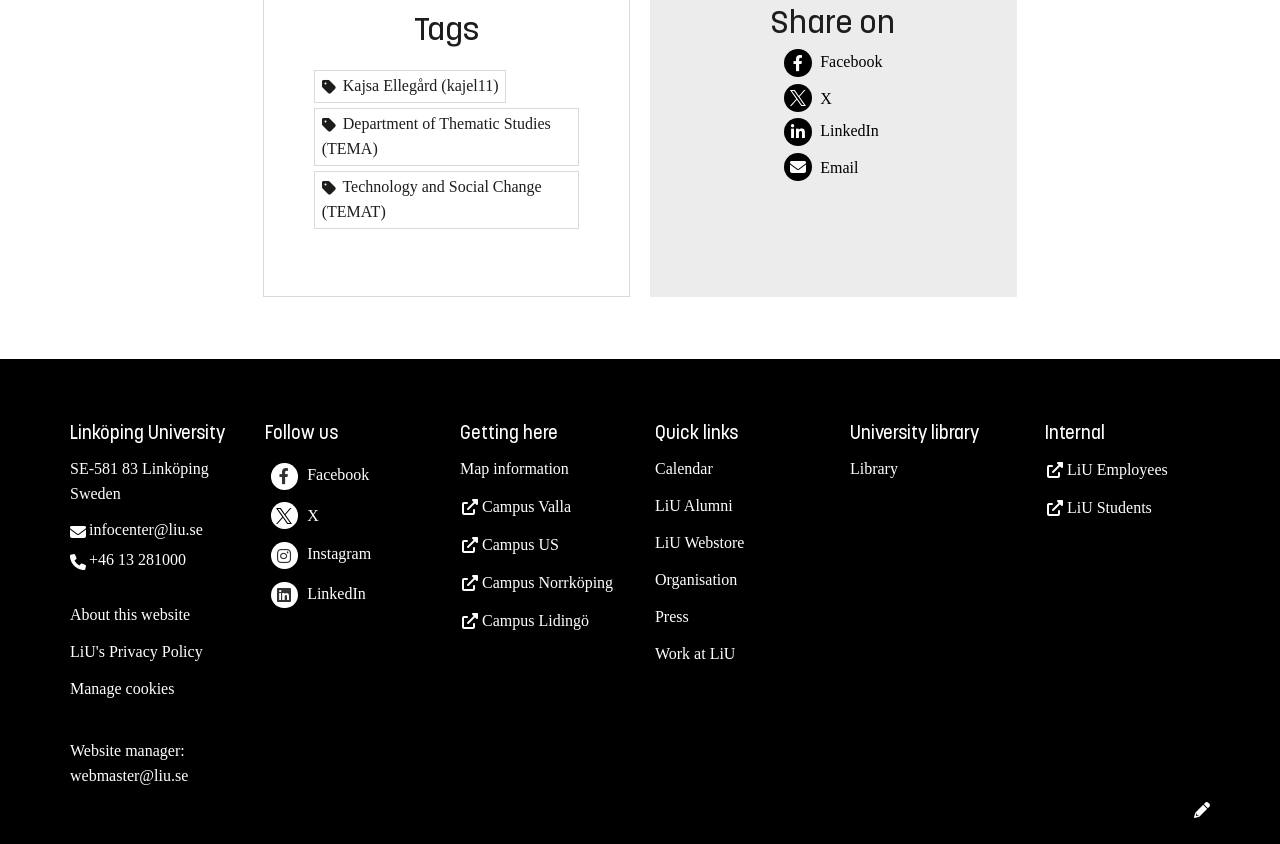Identify the bounding box coordinates of the clickable section necessary to follow the following instruction: "Visit the 'About' page". The coordinates should be presented as four float numbers from 0 to 1, i.e., [left, top, right, bottom].

None